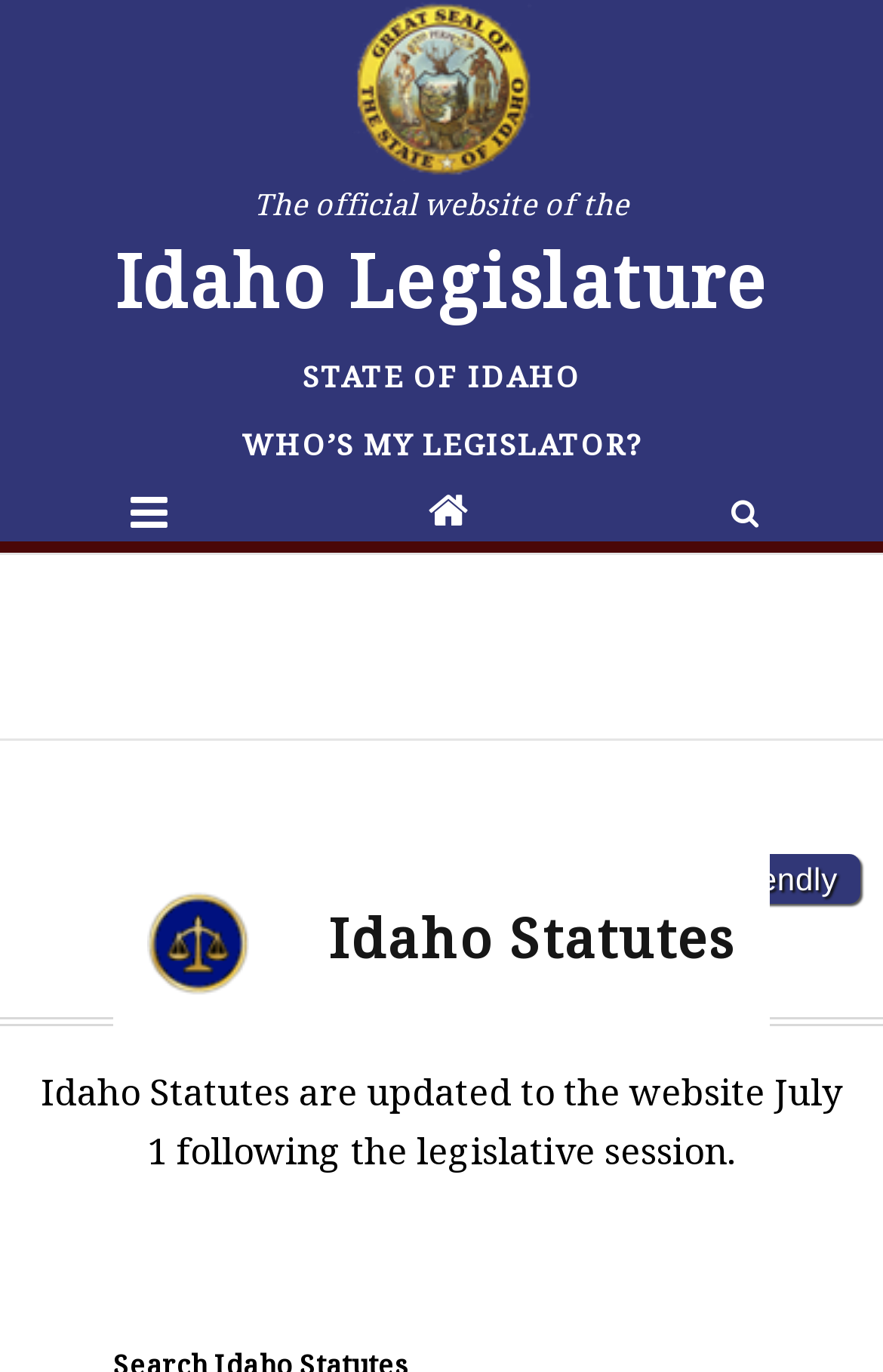How many social media links are present?
Please answer using one word or phrase, based on the screenshot.

2